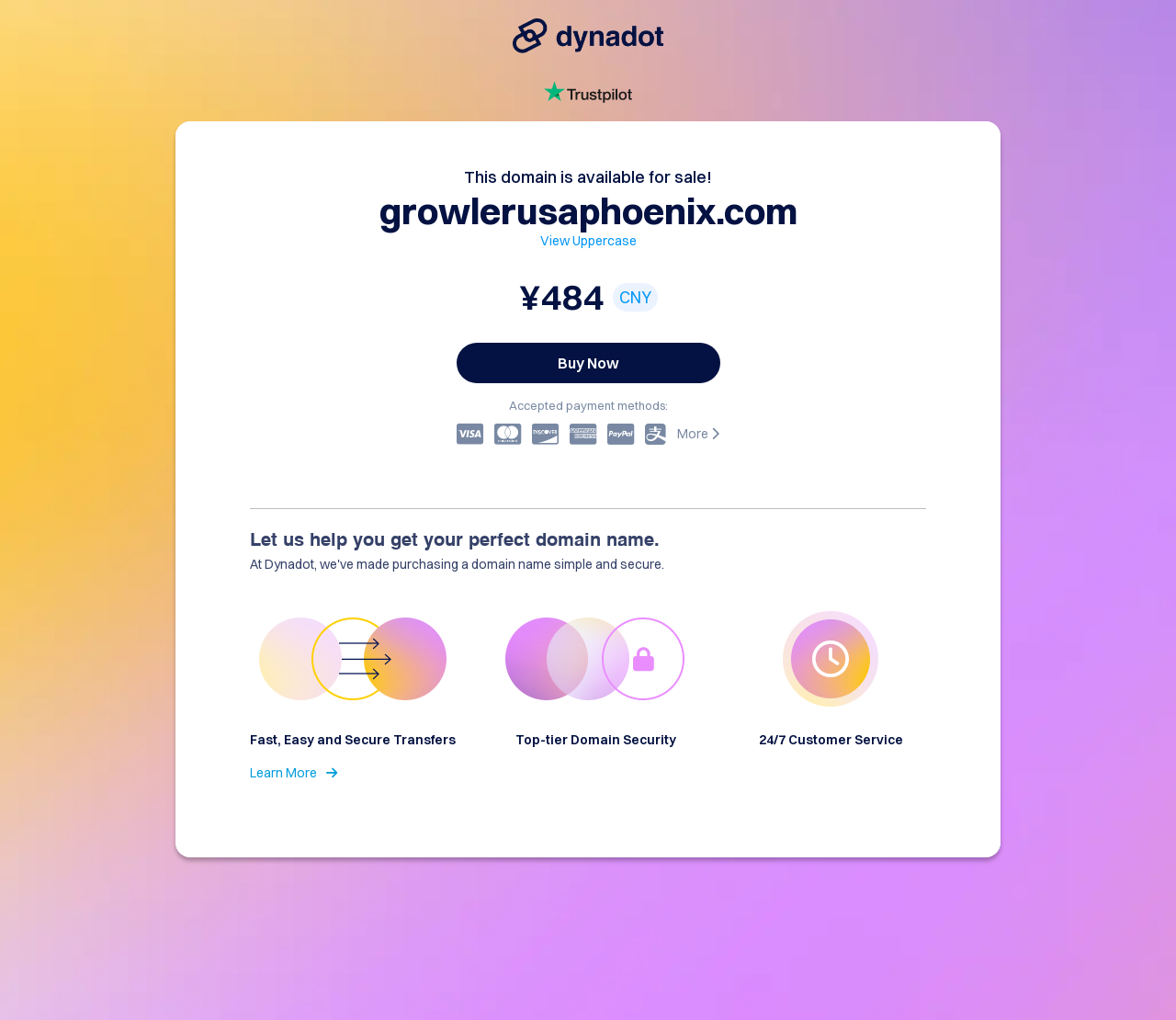Utilize the details in the image to thoroughly answer the following question: What is the purpose of the 'Learn More' button?

The 'Learn More' button is placed next to the 'Top-tier Domain Security' text, suggesting that it is meant to provide more information about the security features of the domain.